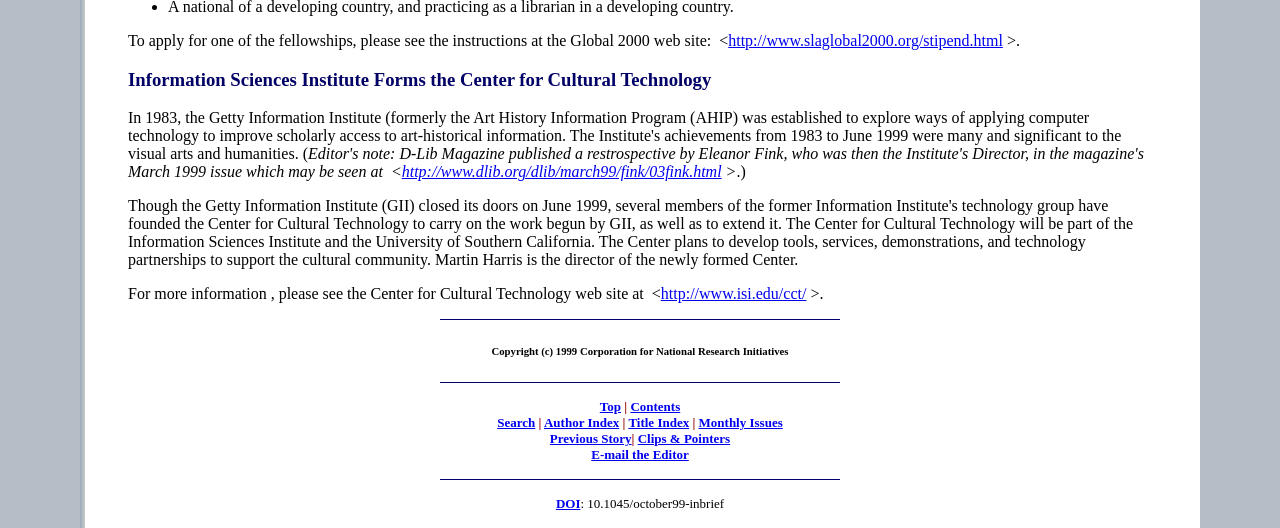Given the webpage screenshot and the description, determine the bounding box coordinates (top-left x, top-left y, bottom-right x, bottom-right y) that define the location of the UI element matching this description: Clips & Pointers

[0.498, 0.817, 0.57, 0.845]